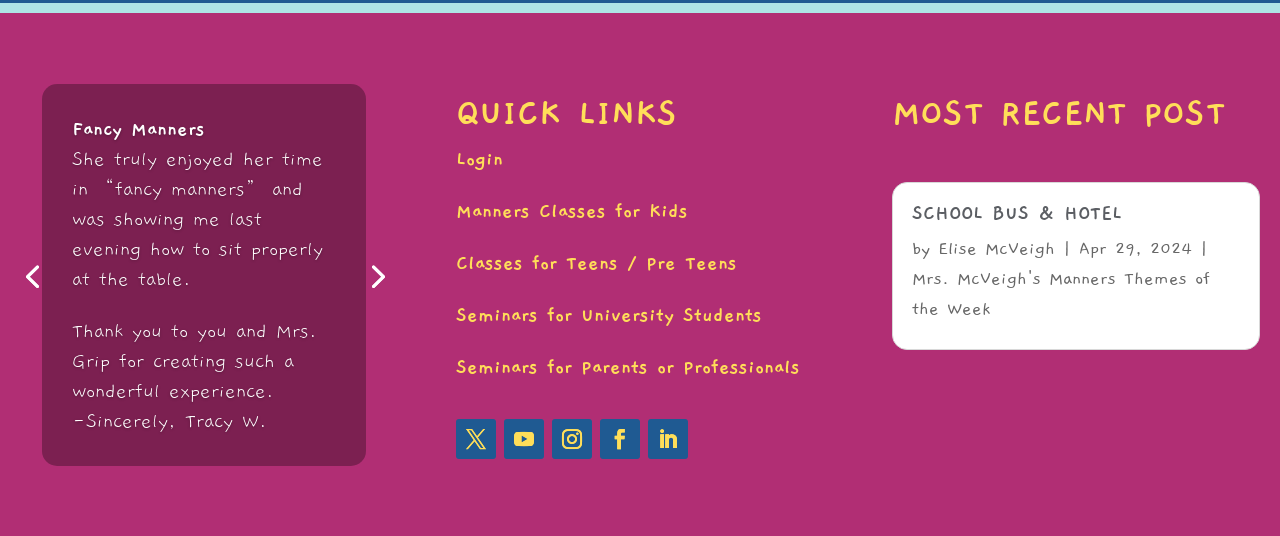What is the date of the article 'SCHOOL BUS & HOTEL'?
Give a detailed response to the question by analyzing the screenshot.

The date of the article 'SCHOOL BUS & HOTEL' is Apr 29, 2024, as mentioned in the StaticText element below the heading 'SCHOOL BUS & HOTEL'.